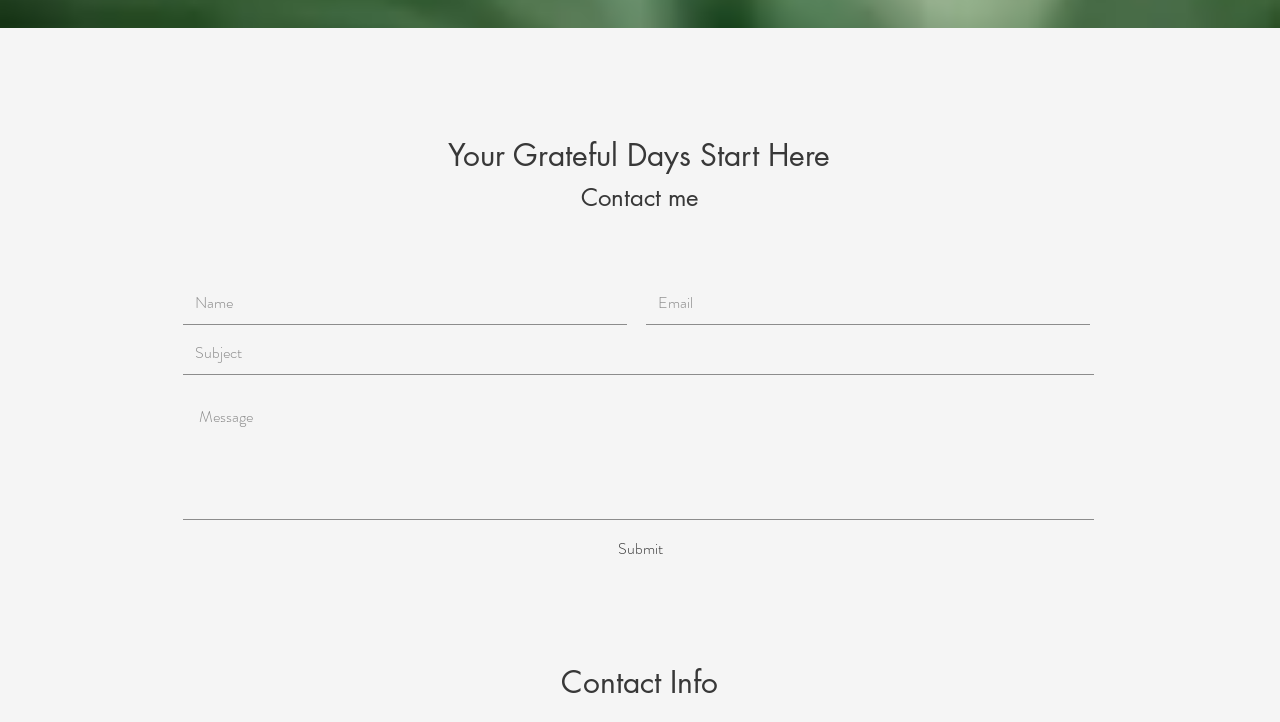Determine the bounding box of the UI element mentioned here: "aria-label="Email" name="email" placeholder="Email"". The coordinates must be in the format [left, top, right, bottom] with values ranging from 0 to 1.

[0.505, 0.392, 0.852, 0.45]